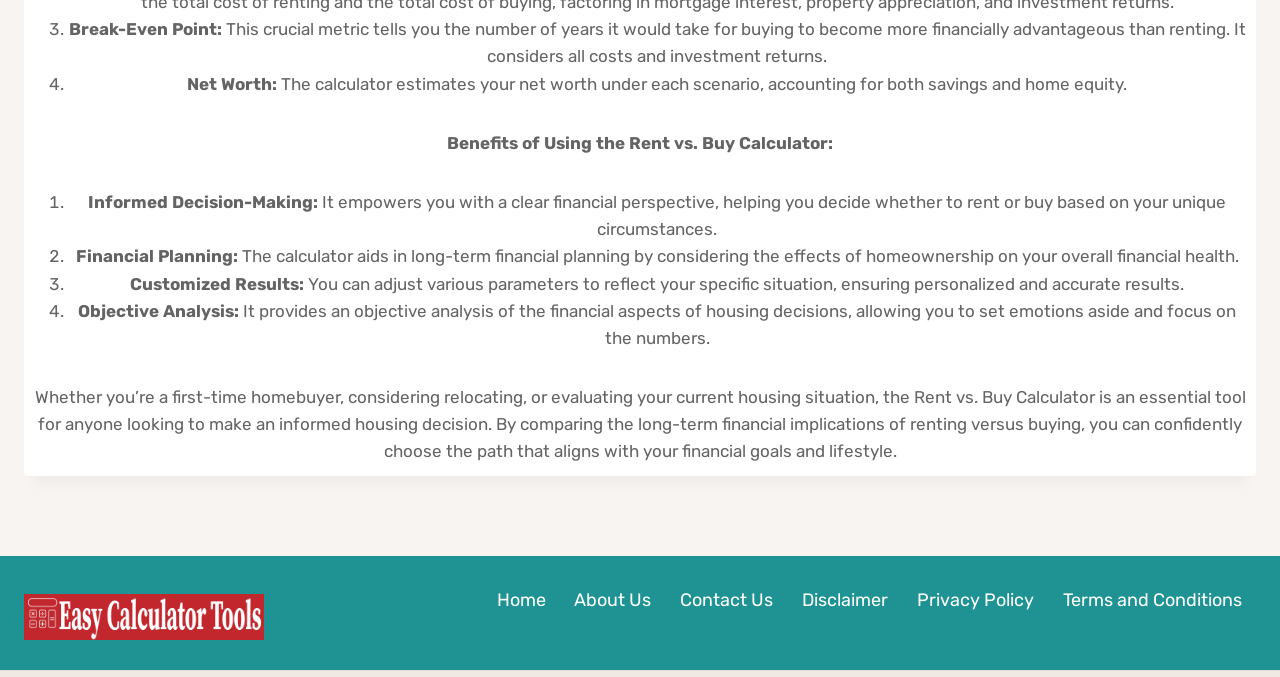Please answer the following question using a single word or phrase: 
What is the purpose of the Net Worth calculation in the Rent vs. Buy Calculator?

Estimating net worth under each scenario